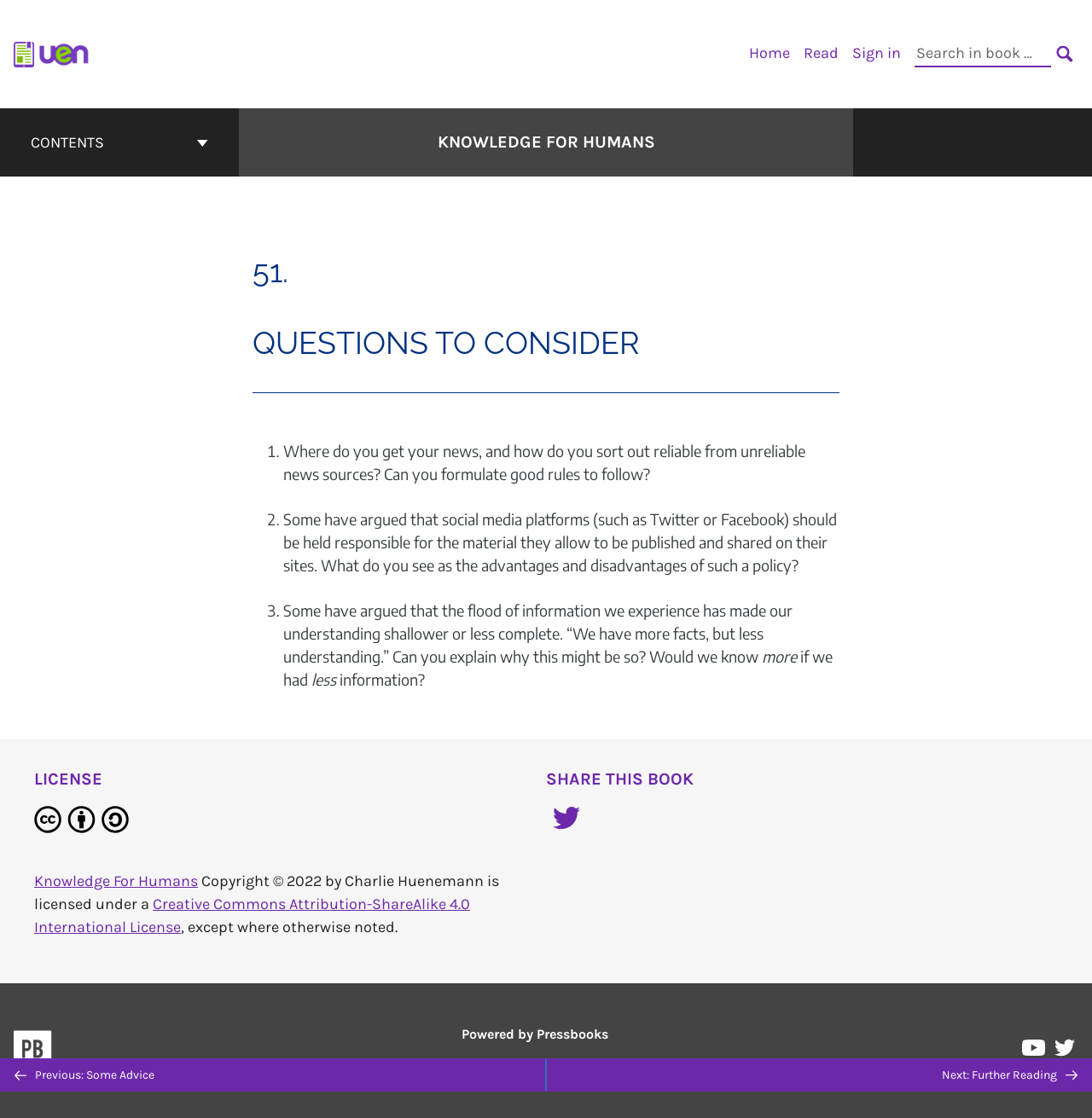Please identify the bounding box coordinates of the area that needs to be clicked to fulfill the following instruction: "Share on Twitter."

[0.5, 0.721, 0.538, 0.751]